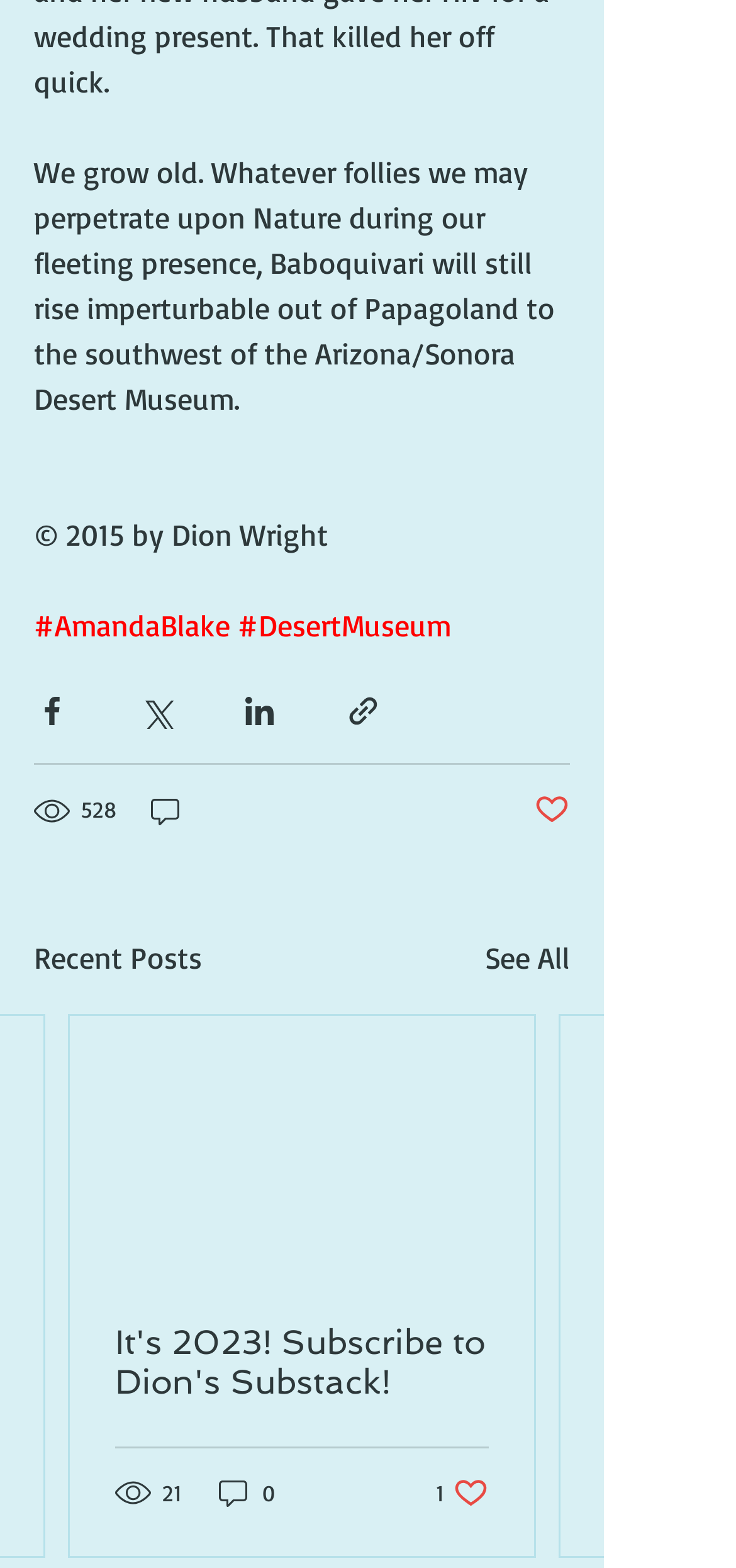Can you determine the bounding box coordinates of the area that needs to be clicked to fulfill the following instruction: "View post"?

[0.095, 0.647, 0.726, 0.814]